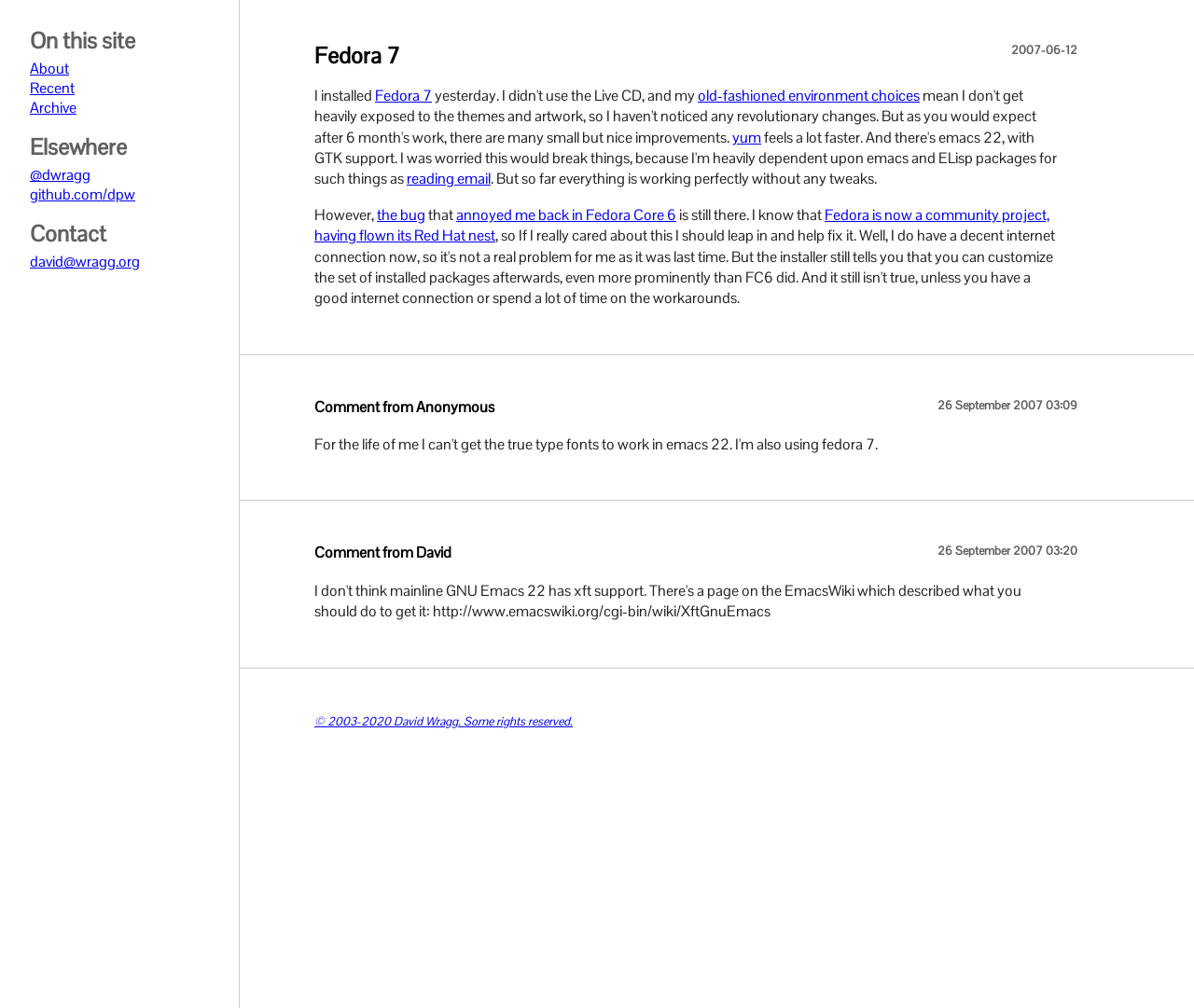Produce a meticulous description of the webpage.

The webpage is about Fedora 7, a Linux distribution. At the top, there are two headings, one displaying the date "2007-06-12" and the other displaying the title "Fedora 7". Below these headings, there is a paragraph of text describing the author's experience with Fedora 7, including links to related topics such as "old-fashioned environment choices" and "yum". The text also mentions that the author is reading email without any issues.

Further down, there is a mention of a bug that was present in Fedora Core 6 and is still present in Fedora 7. The author notes that Fedora is now a community project, having separated from Red Hat.

The webpage also features a comments section, with two comments from Anonymous and David, respectively. Each comment has a heading displaying the date and time of the comment, as well as a link to the commenter's name.

At the bottom of the page, there are several links to other sections of the website, including "About", "Recent", and "Archive". There are also links to the author's social media profiles, including Twitter and GitHub, as well as a contact email address. Finally, there is a copyright notice at the very bottom of the page.